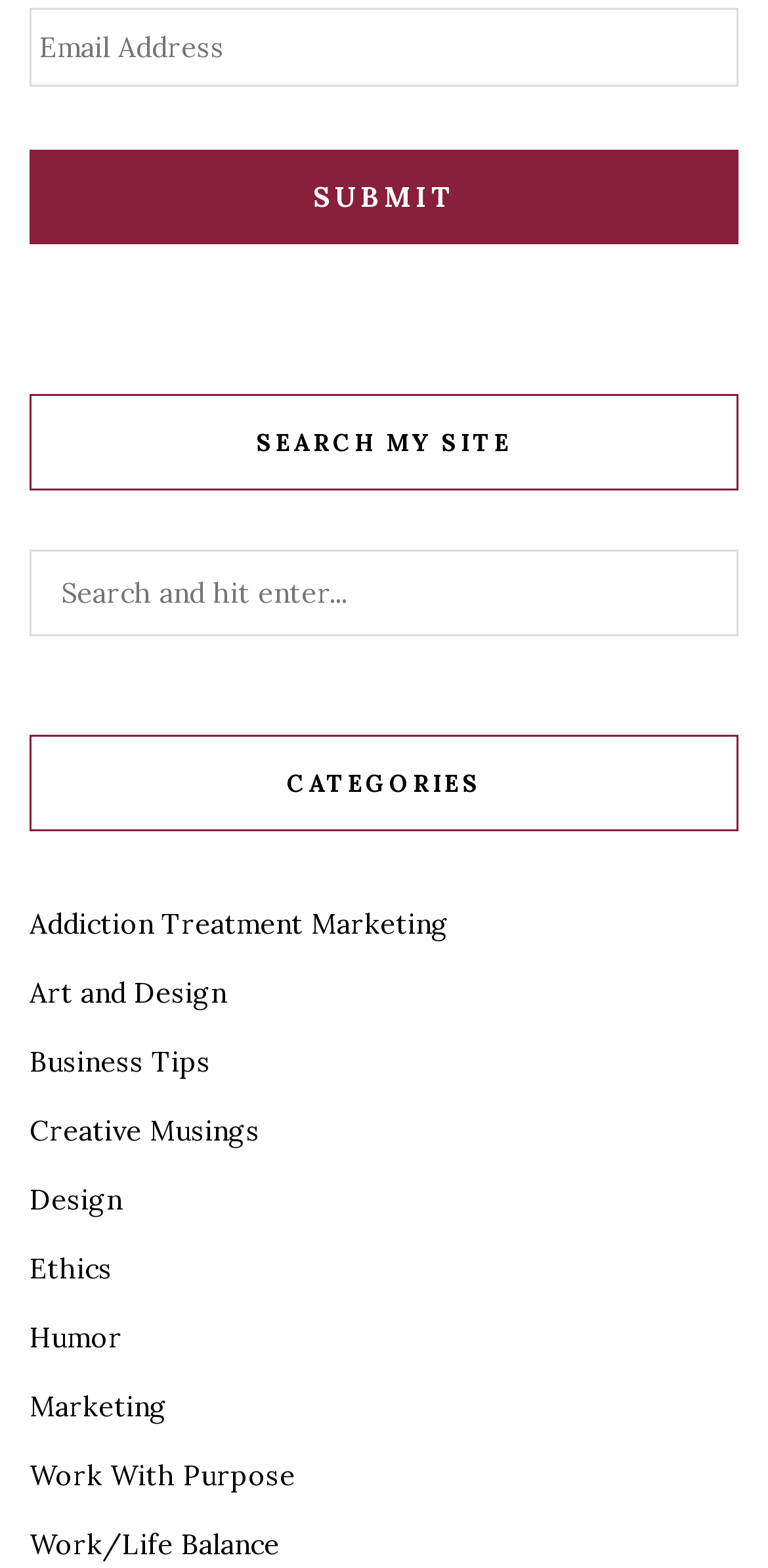How many categories are listed on the webpage?
Please provide a single word or phrase in response based on the screenshot.

9